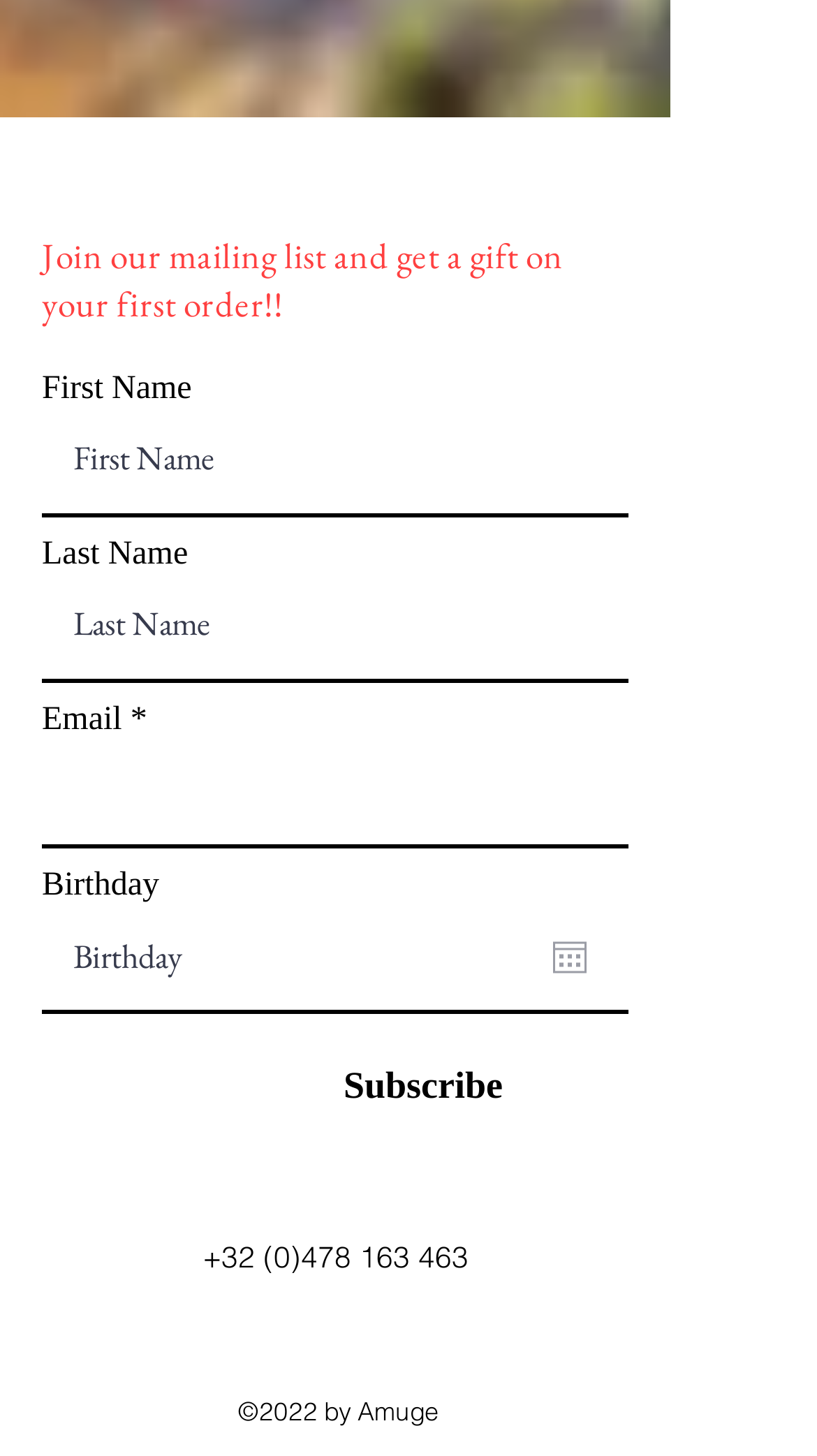What is the phone number on the webpage?
By examining the image, provide a one-word or phrase answer.

+32 (0)478 163 463